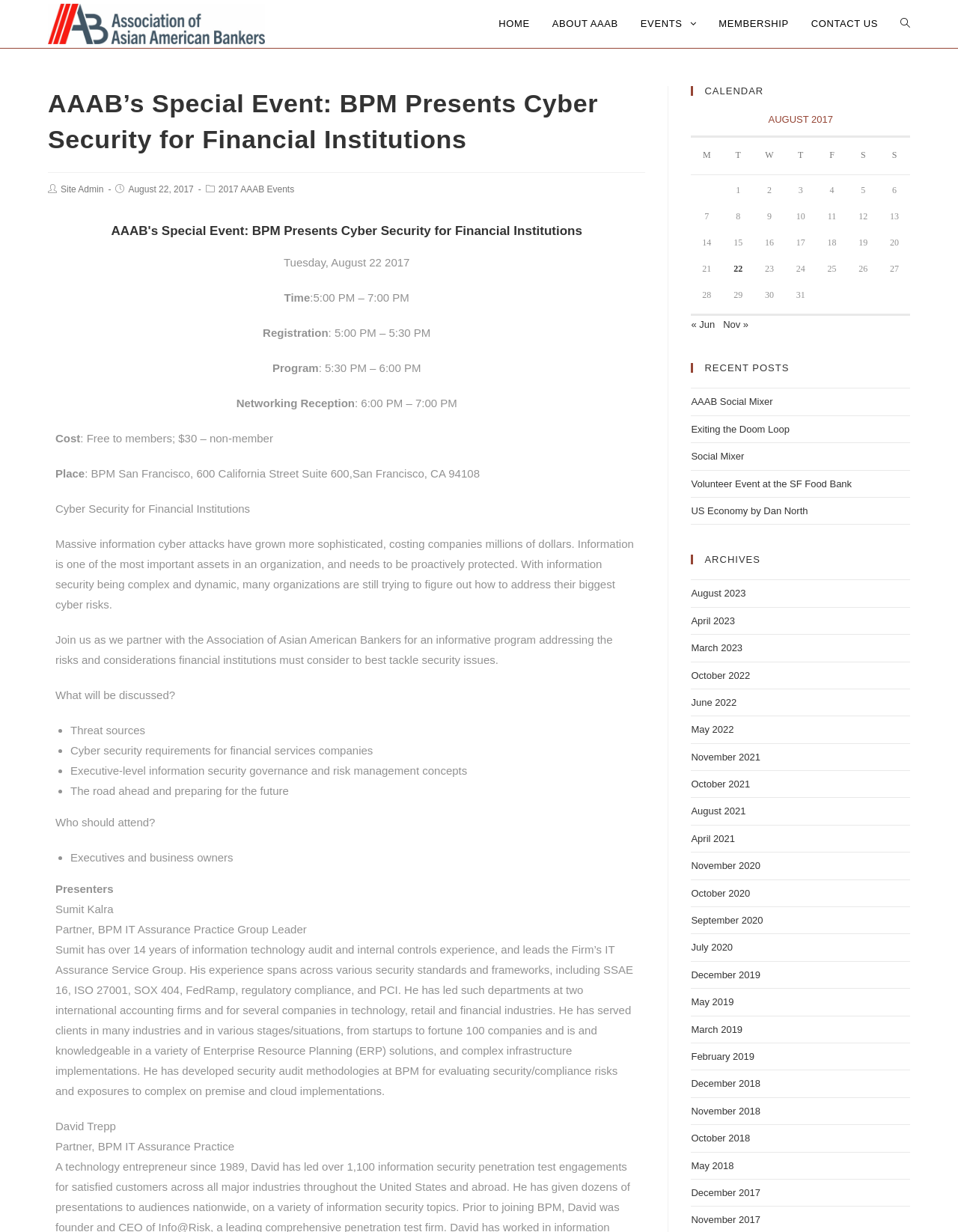Find and indicate the bounding box coordinates of the region you should select to follow the given instruction: "View CALENDAR".

[0.721, 0.07, 0.95, 0.078]